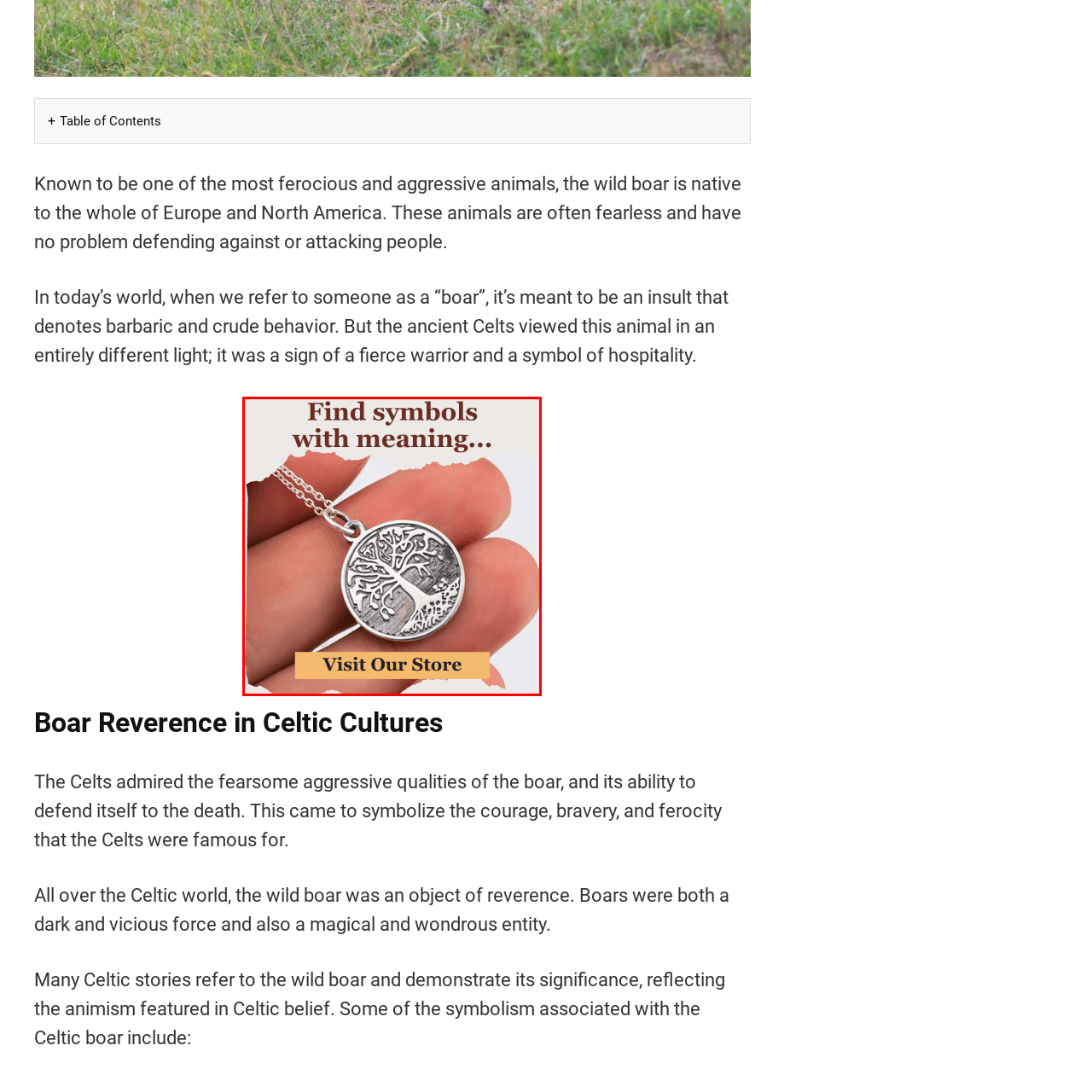Provide a comprehensive description of the image highlighted by the red bounding box.

The image showcases a beautifully crafted silver pendant featuring a detailed tree of life design, symbolizing growth, strength, and interconnectedness. A hand gently holds the pendant, emphasizing its elegance and significance. Accompanying the image is a call-to-action phrase, "Find symbols with meaning...," inviting viewers to explore deeper meanings behind various symbols. Below the pendant, a button reads "Visit Our Store," encouraging potential customers to explore a collection of meaningful jewelry pieces that resonate with personal values and beliefs. The overall presentation highlights the beauty of symbolic jewelry and its cultural significance.